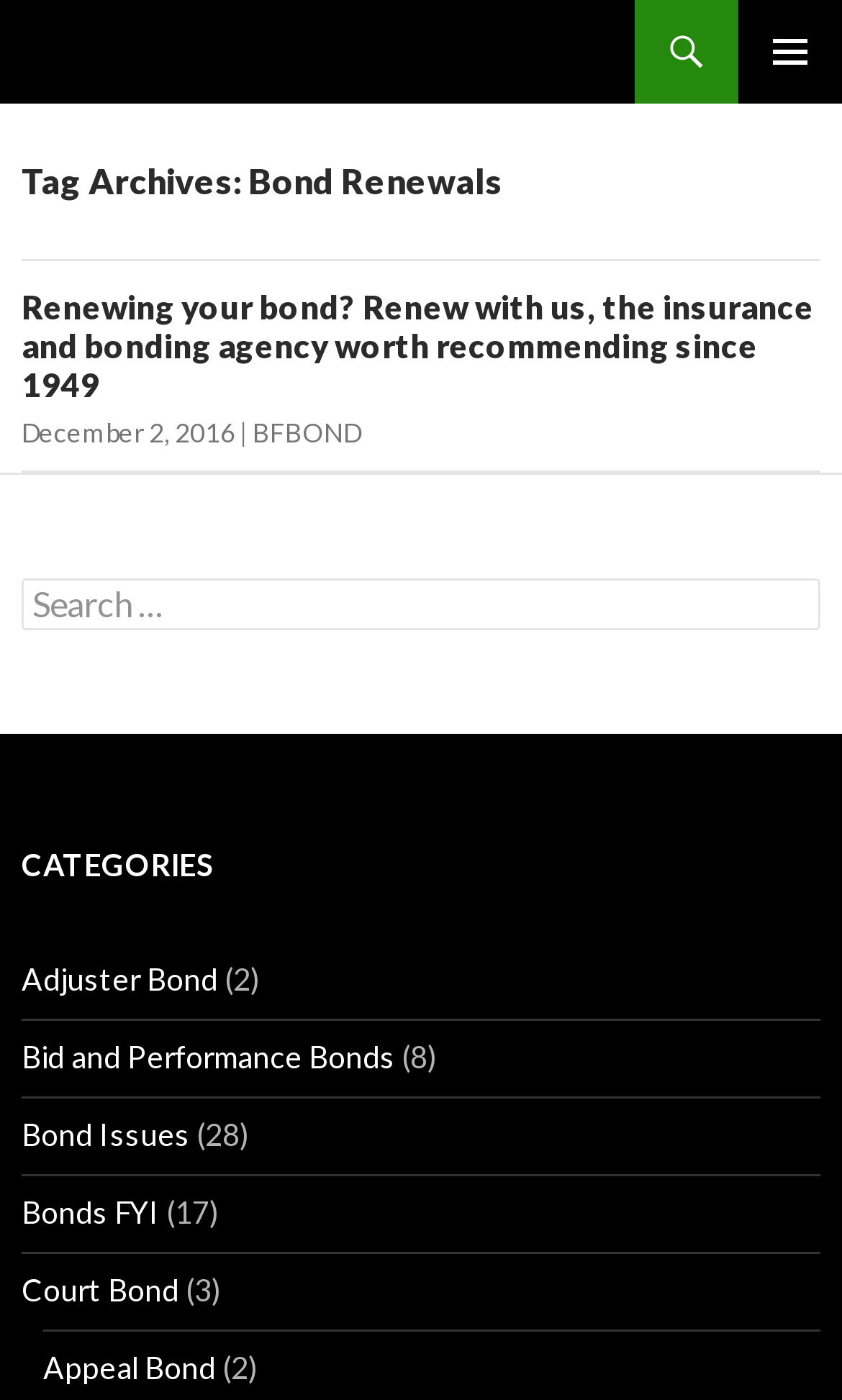What is the date of the article?
Refer to the image and provide a one-word or short phrase answer.

December 2, 2016